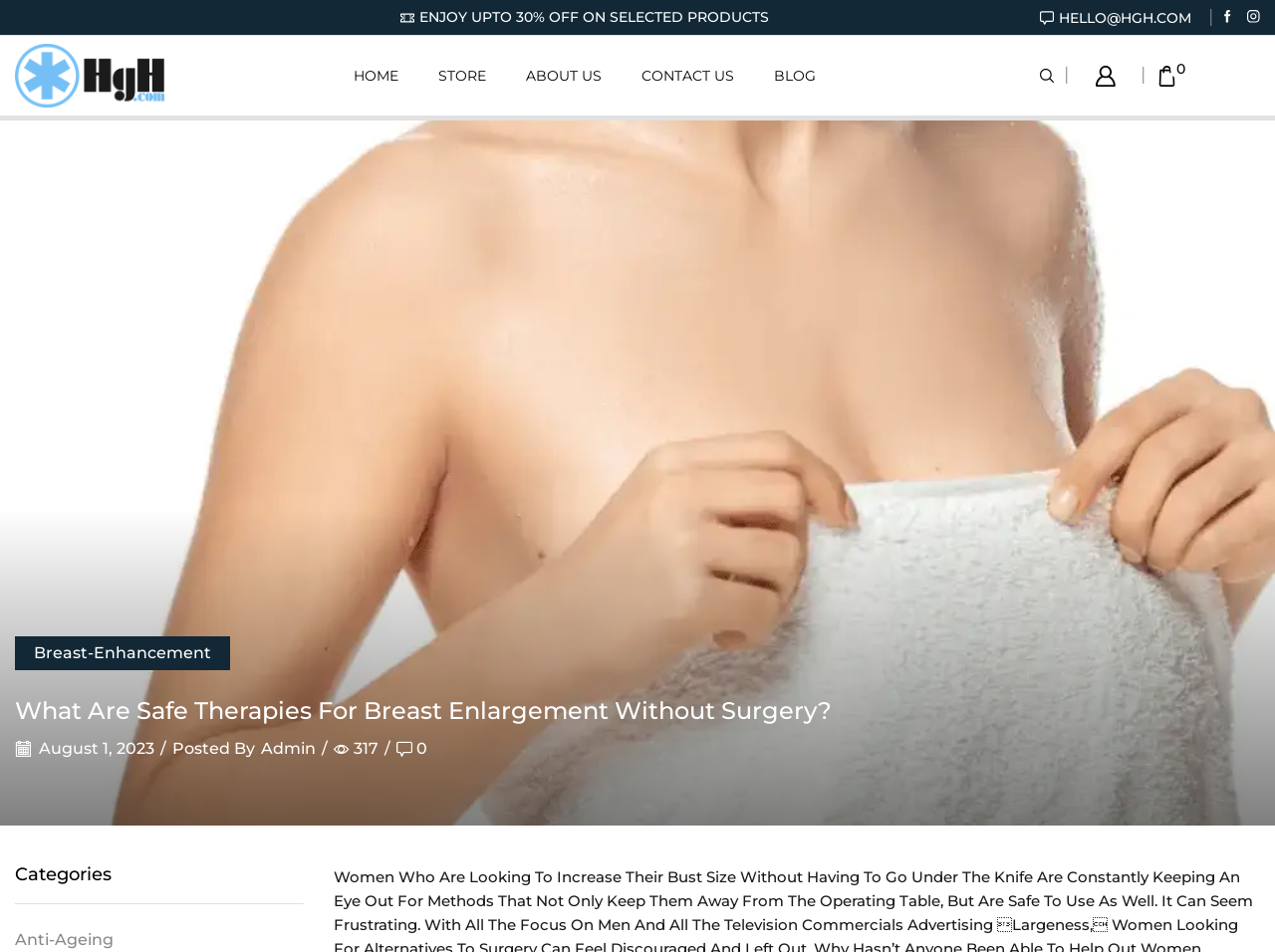Please determine the bounding box coordinates for the element that should be clicked to follow these instructions: "Learn about breast enhancement".

[0.027, 0.676, 0.166, 0.696]